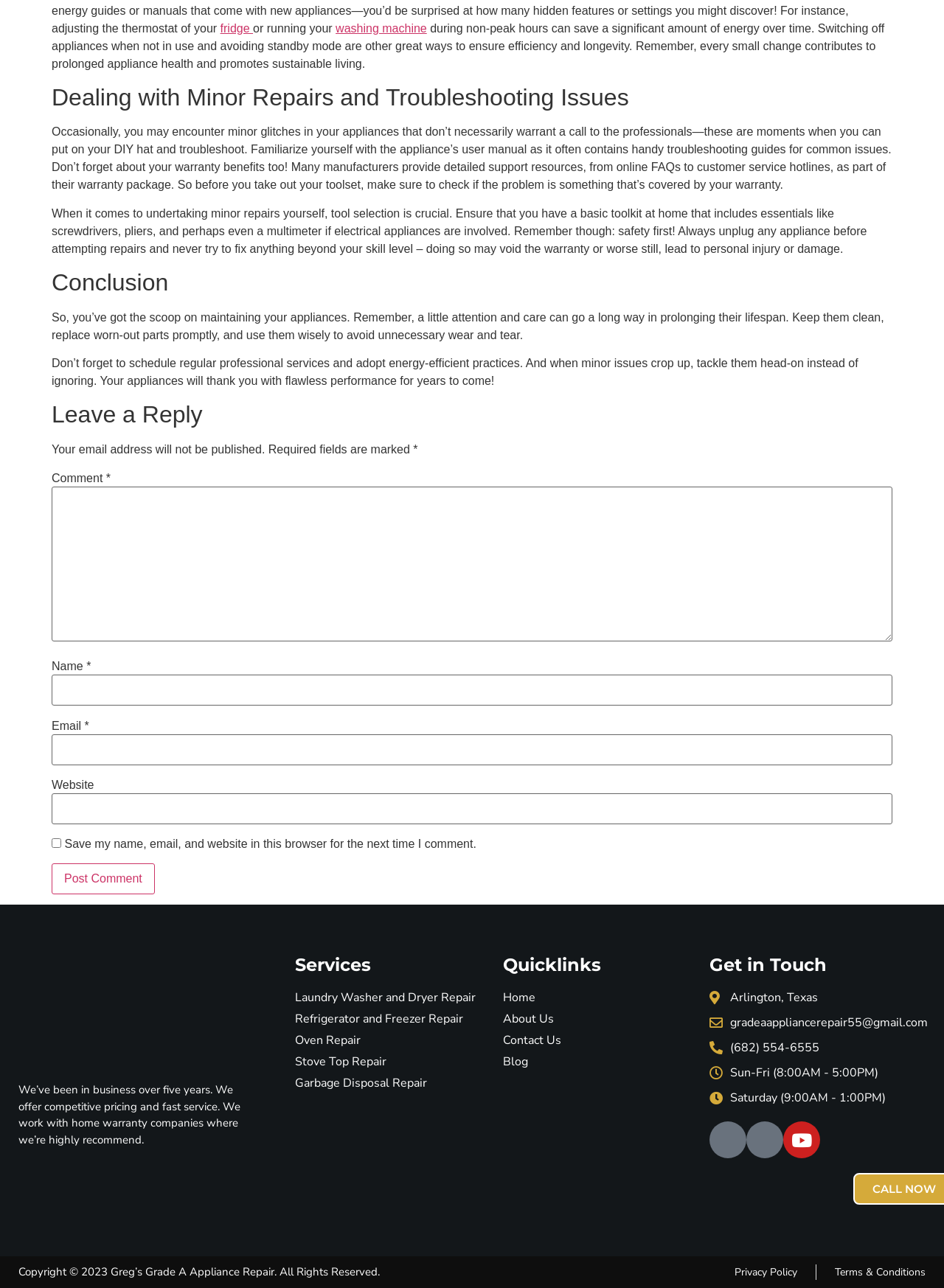Determine the bounding box coordinates for the area you should click to complete the following instruction: "Click the 'Post Comment' button".

[0.055, 0.67, 0.164, 0.694]